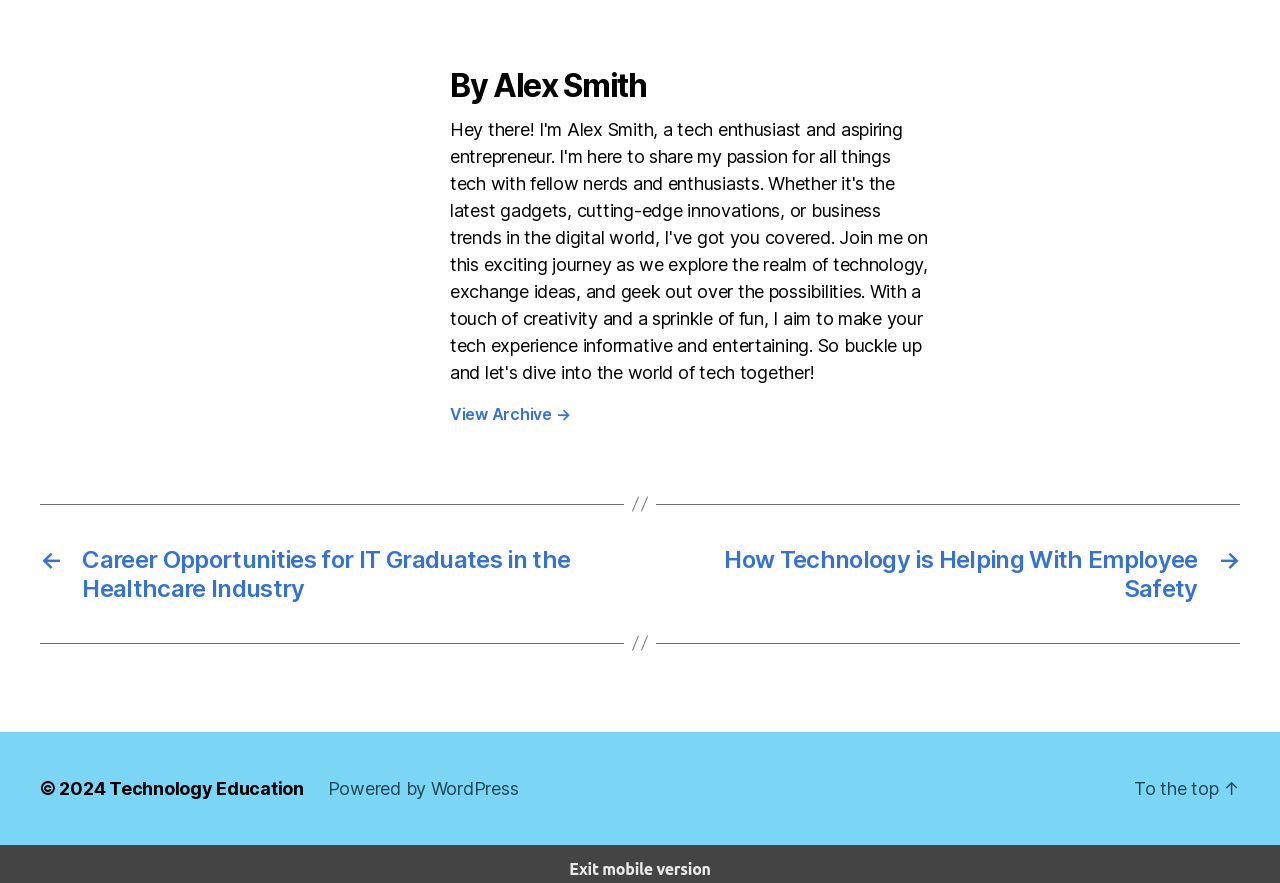What is the name of the technology platform used?
Based on the visual content, answer with a single word or a brief phrase.

WordPress